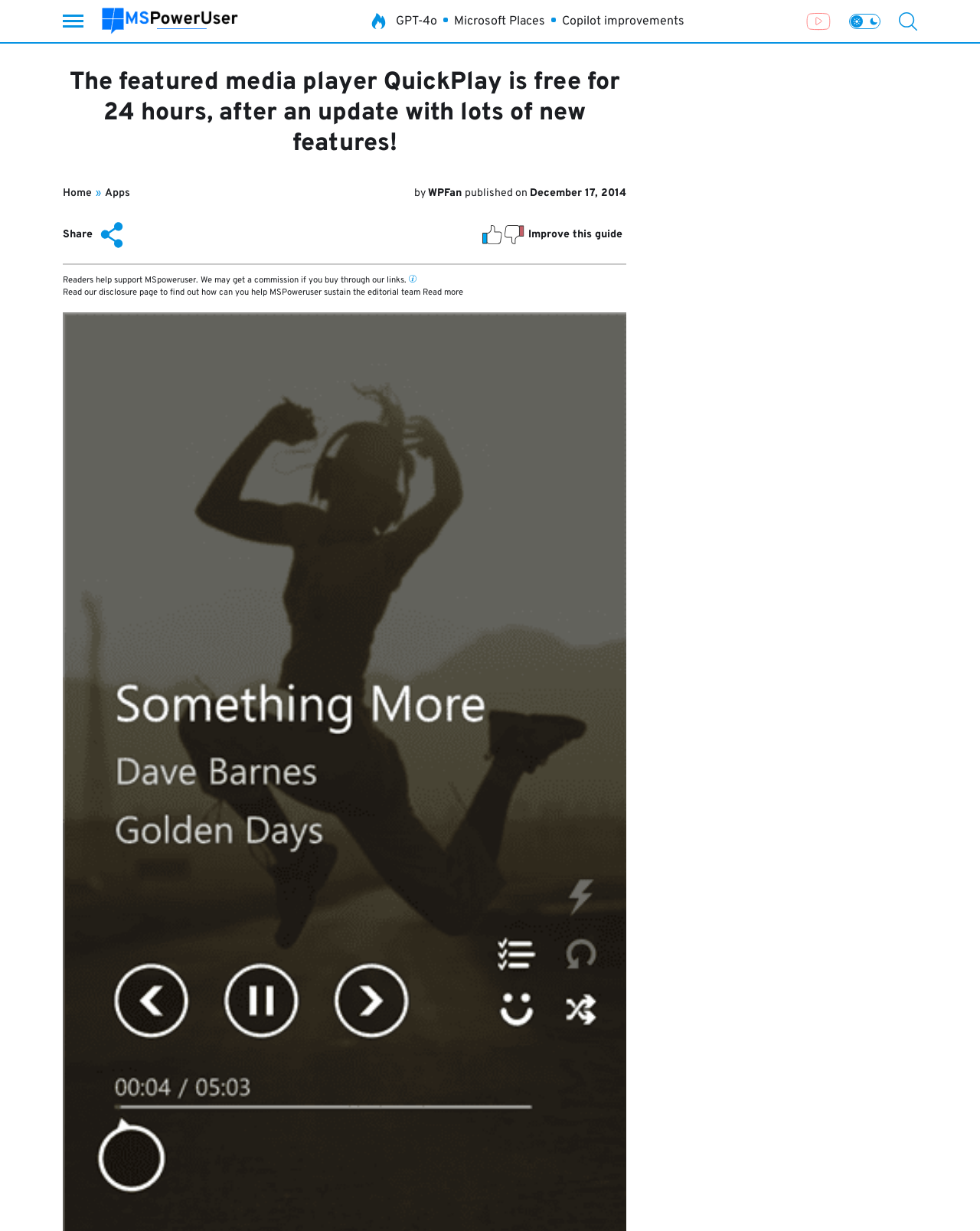What is the purpose of the 'Search' icon?
Refer to the image and answer the question using a single word or phrase.

To search the website